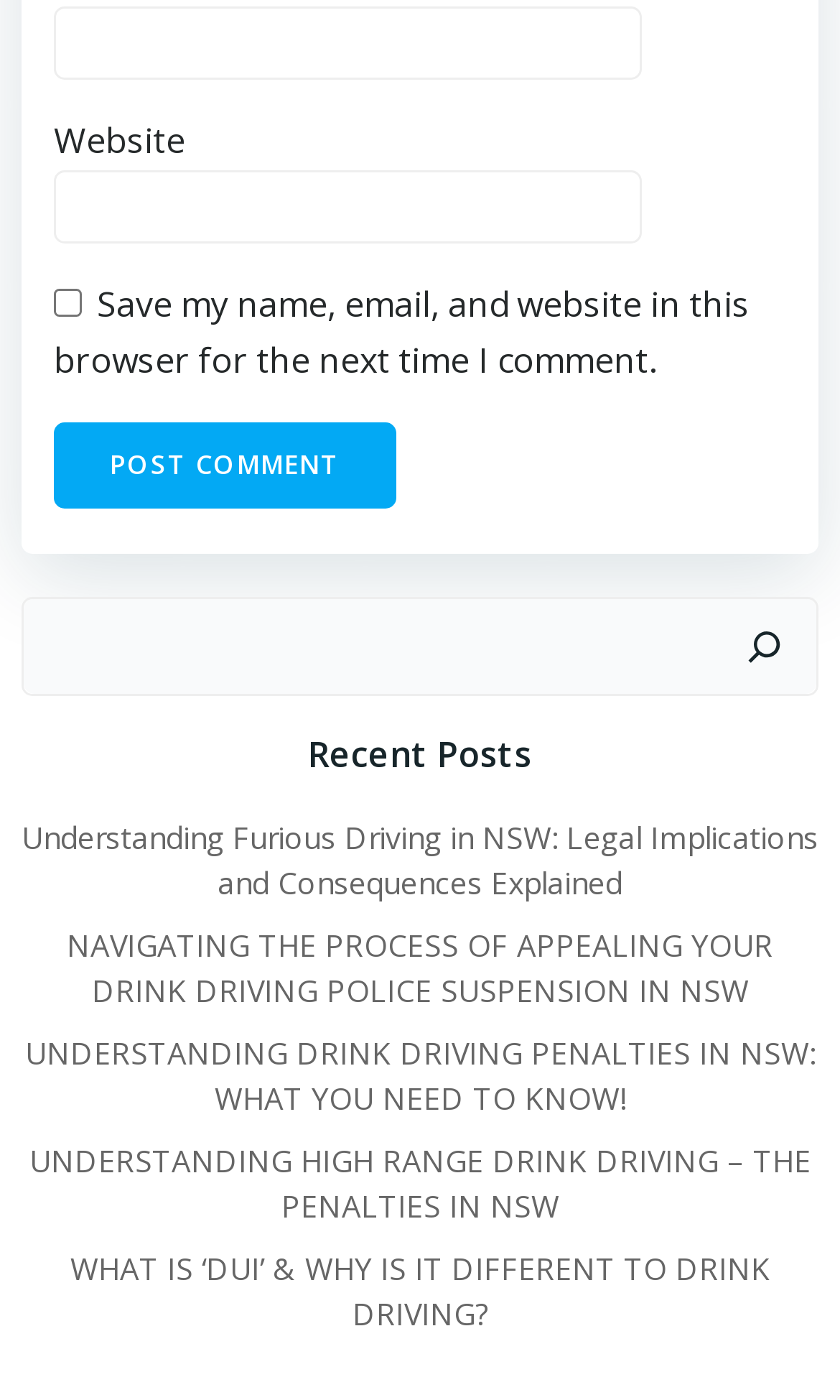Specify the bounding box coordinates of the element's region that should be clicked to achieve the following instruction: "Read recent post about Furious Driving in NSW". The bounding box coordinates consist of four float numbers between 0 and 1, in the format [left, top, right, bottom].

[0.026, 0.583, 0.974, 0.645]